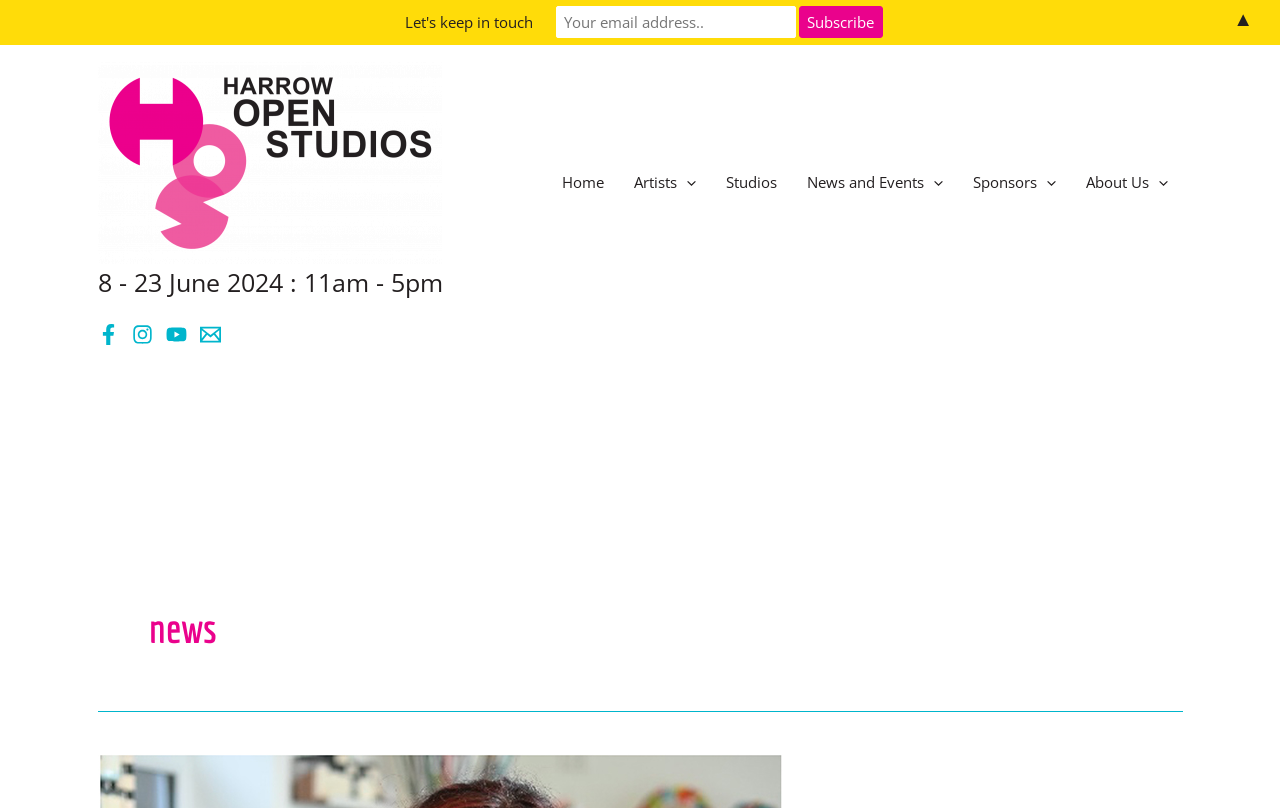Extract the bounding box for the UI element that matches this description: "News and Events".

[0.618, 0.206, 0.748, 0.244]